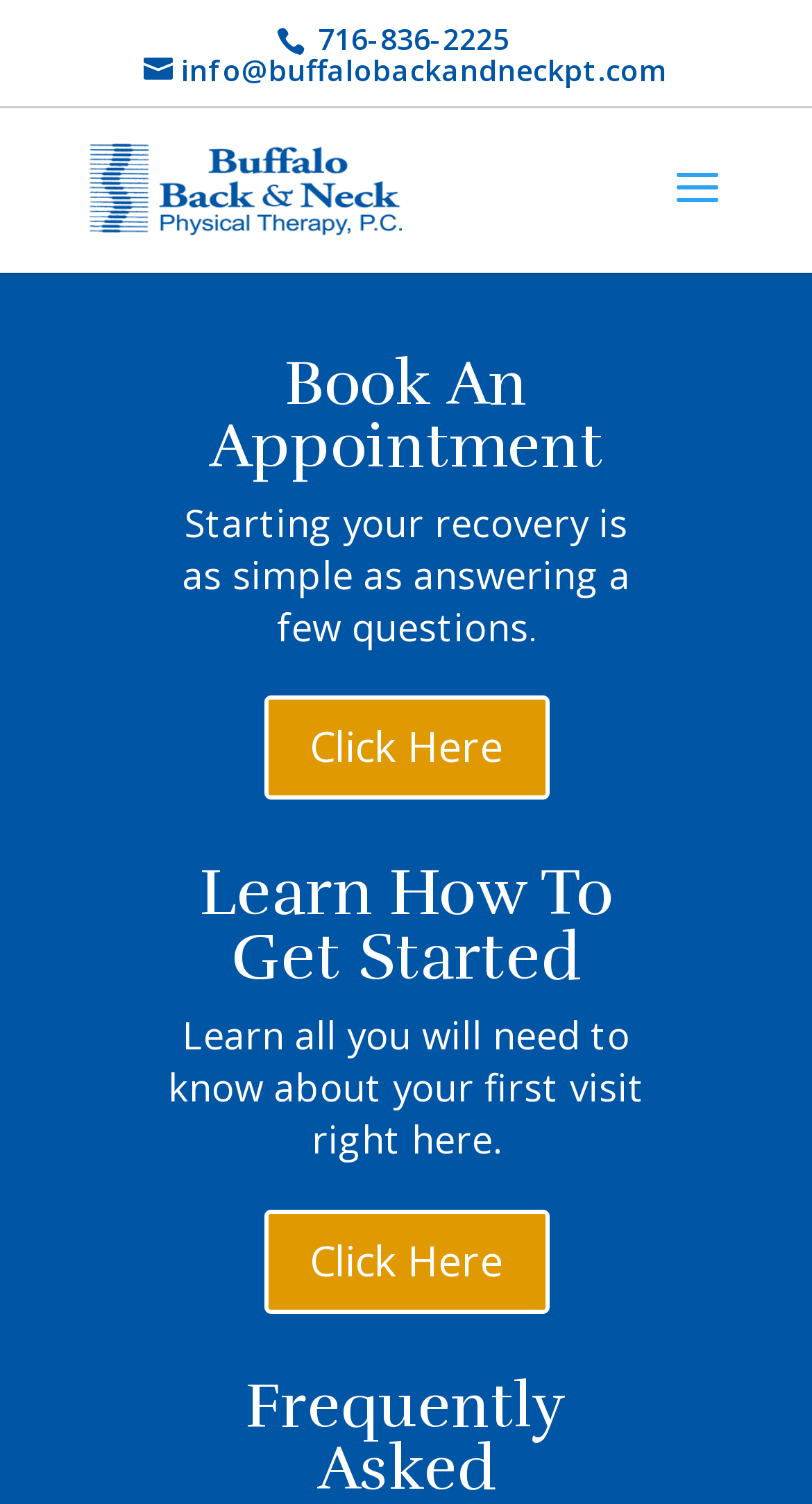How can I share this post with my friends?
Look at the image and construct a detailed response to the question.

The 'Share This' section is located at the bottom of the webpage, with a heading element with a bounding box of [0.128, 0.639, 0.949, 0.679]. This section provides links to share the post on Facebook and Twitter, with icons and labels indicating the respective social media platforms.